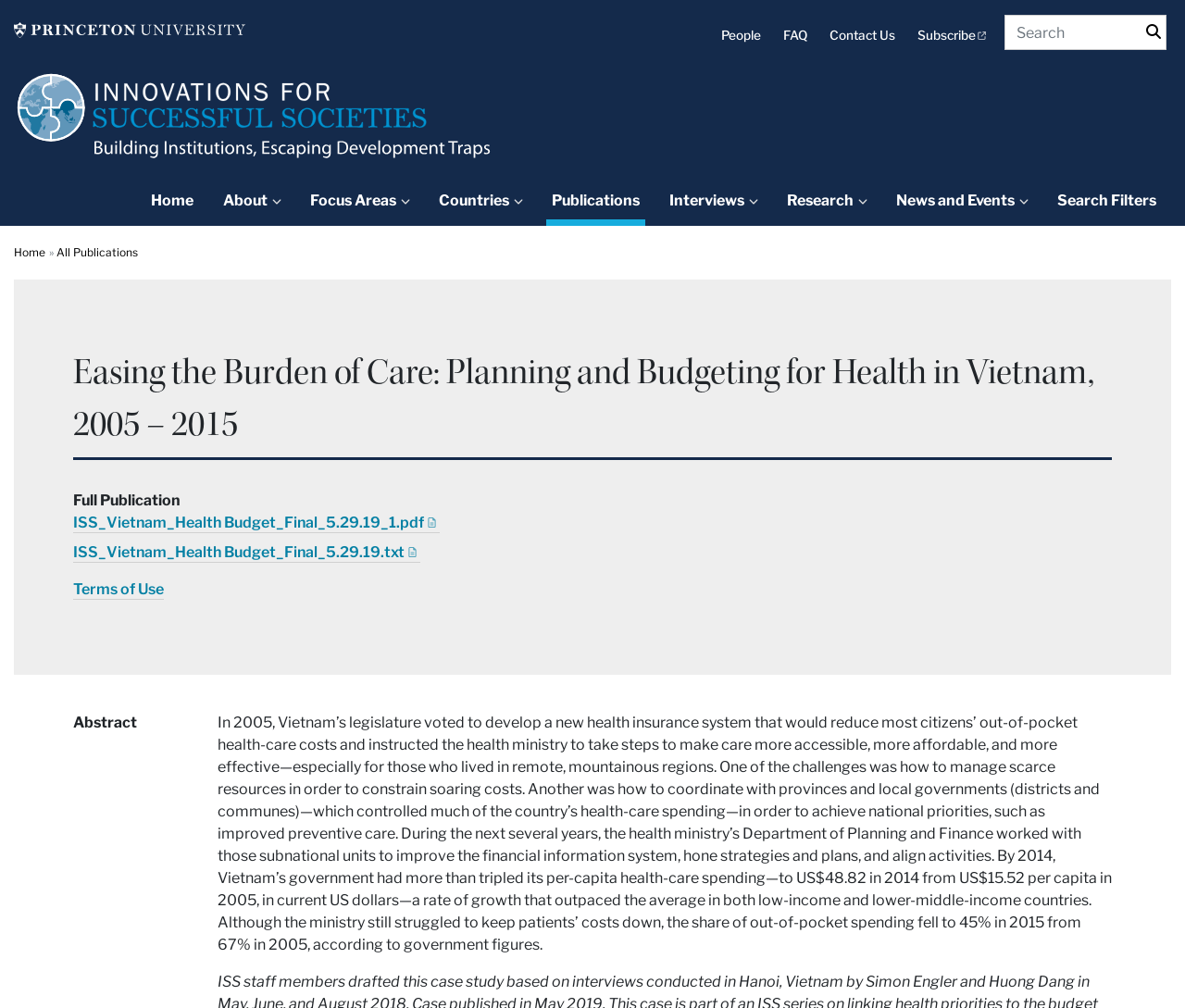Identify the bounding box for the element characterized by the following description: "Publications, (current section)".

[0.461, 0.177, 0.545, 0.224]